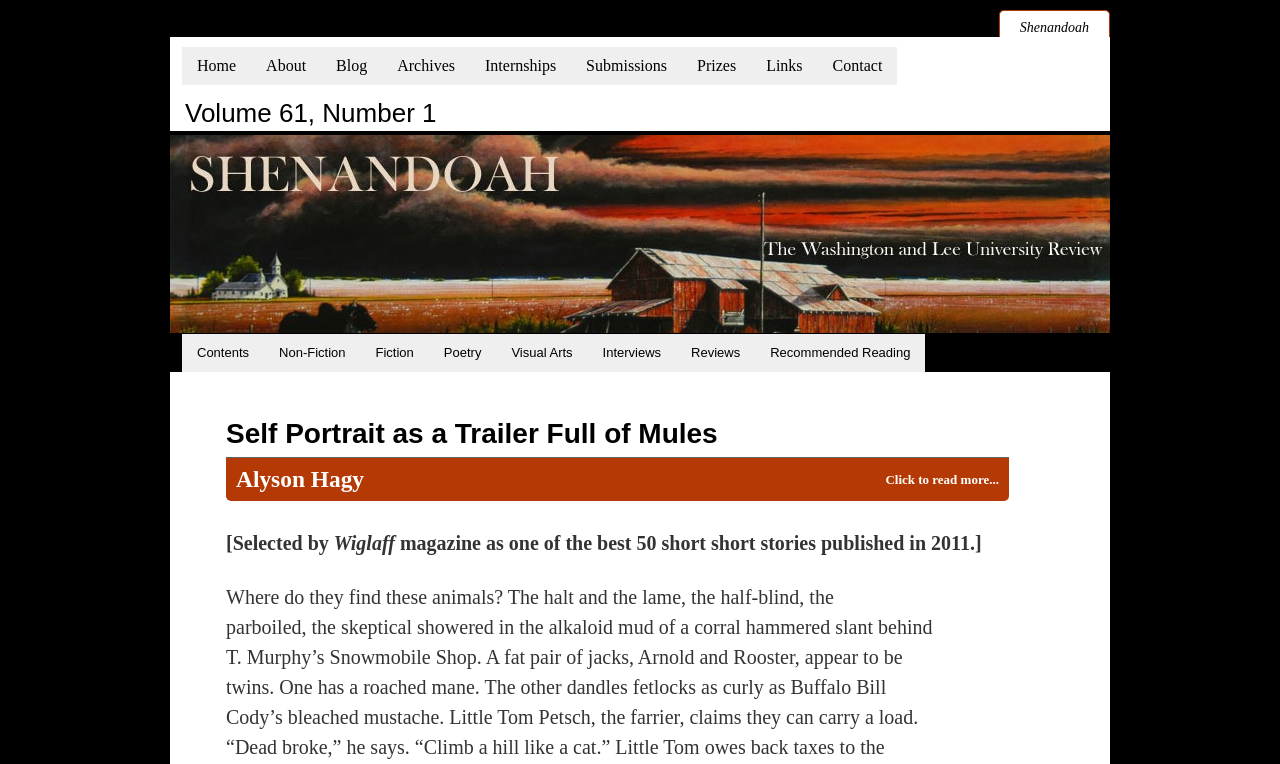Identify the bounding box coordinates of the area you need to click to perform the following instruction: "View the Self Portrait as a Trailer Full of Mules article".

[0.177, 0.539, 0.788, 0.599]